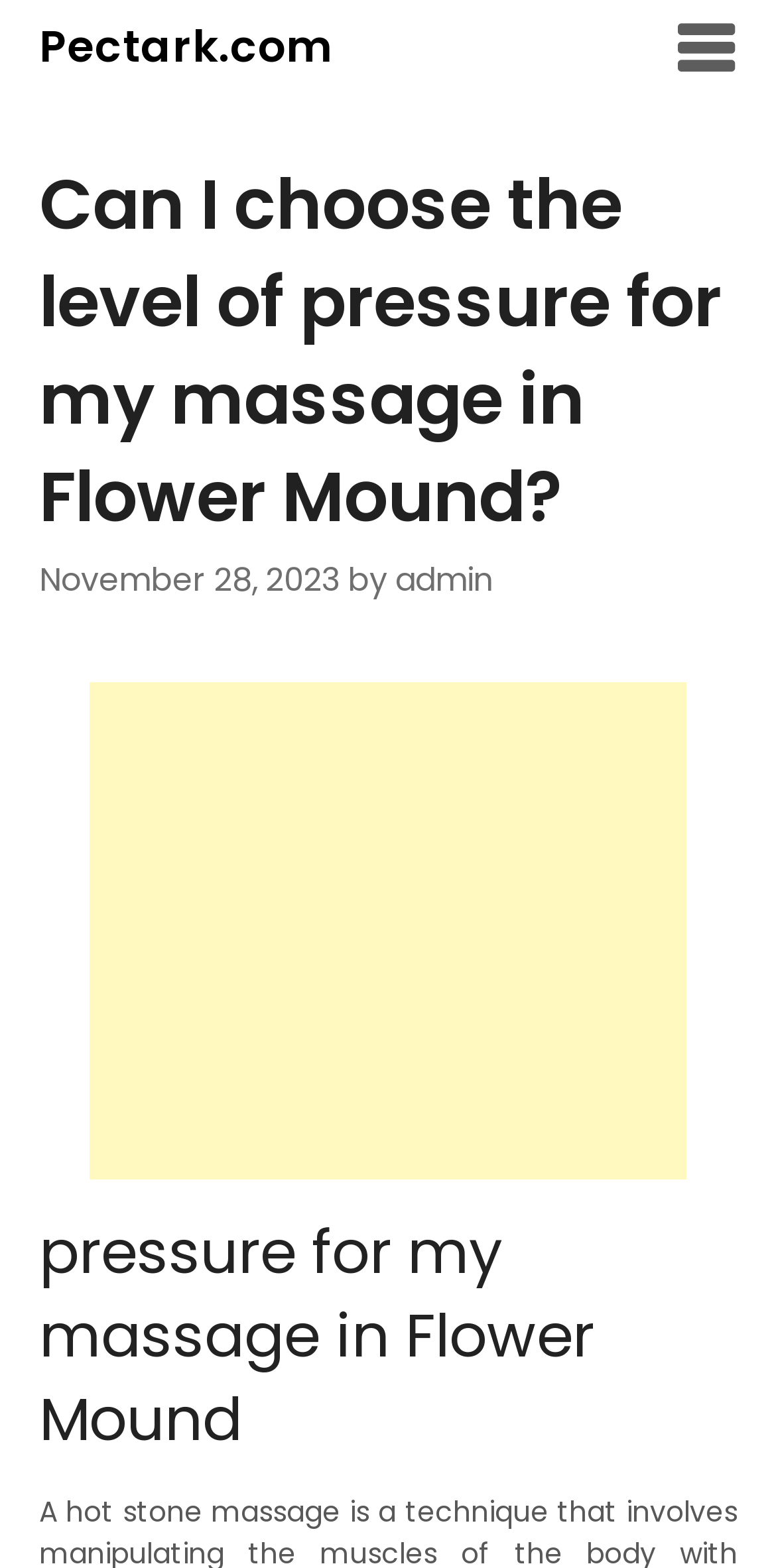What type of massage is being discussed?
Use the image to give a comprehensive and detailed response to the question.

I inferred the type of massage being discussed by understanding the context of the webpage, which is about choosing the level of pressure for a massage in Flower Mound, and relating it to the meta description that mentions hot stone massage as a technique.